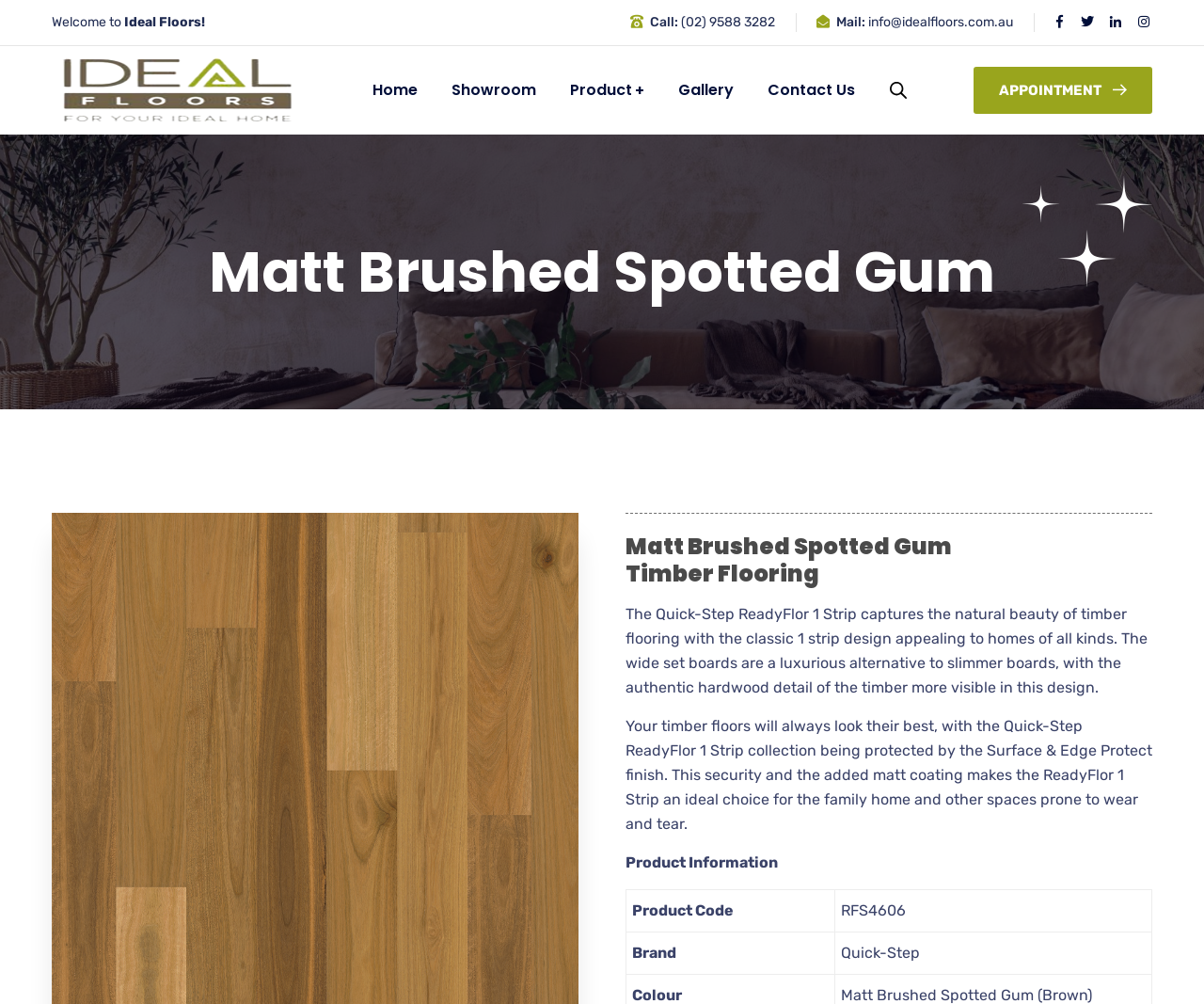Refer to the screenshot and give an in-depth answer to this question: What is the company name?

The company name can be found in the top-left corner of the webpage, where it says 'Welcome to Ideal Floors!' and also in the logo image.